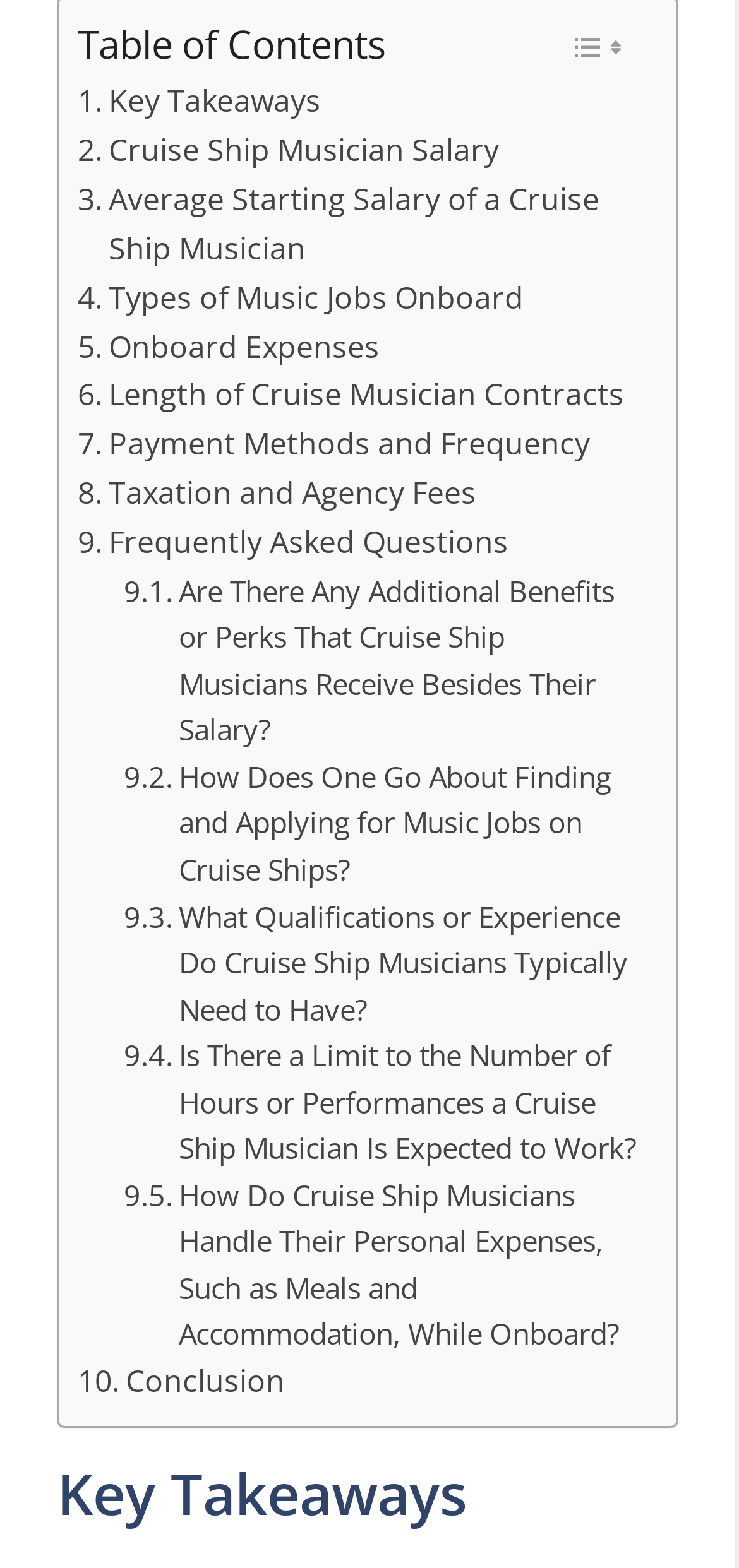What is the last link in the table of contents?
Give a one-word or short-phrase answer derived from the screenshot.

Conclusion